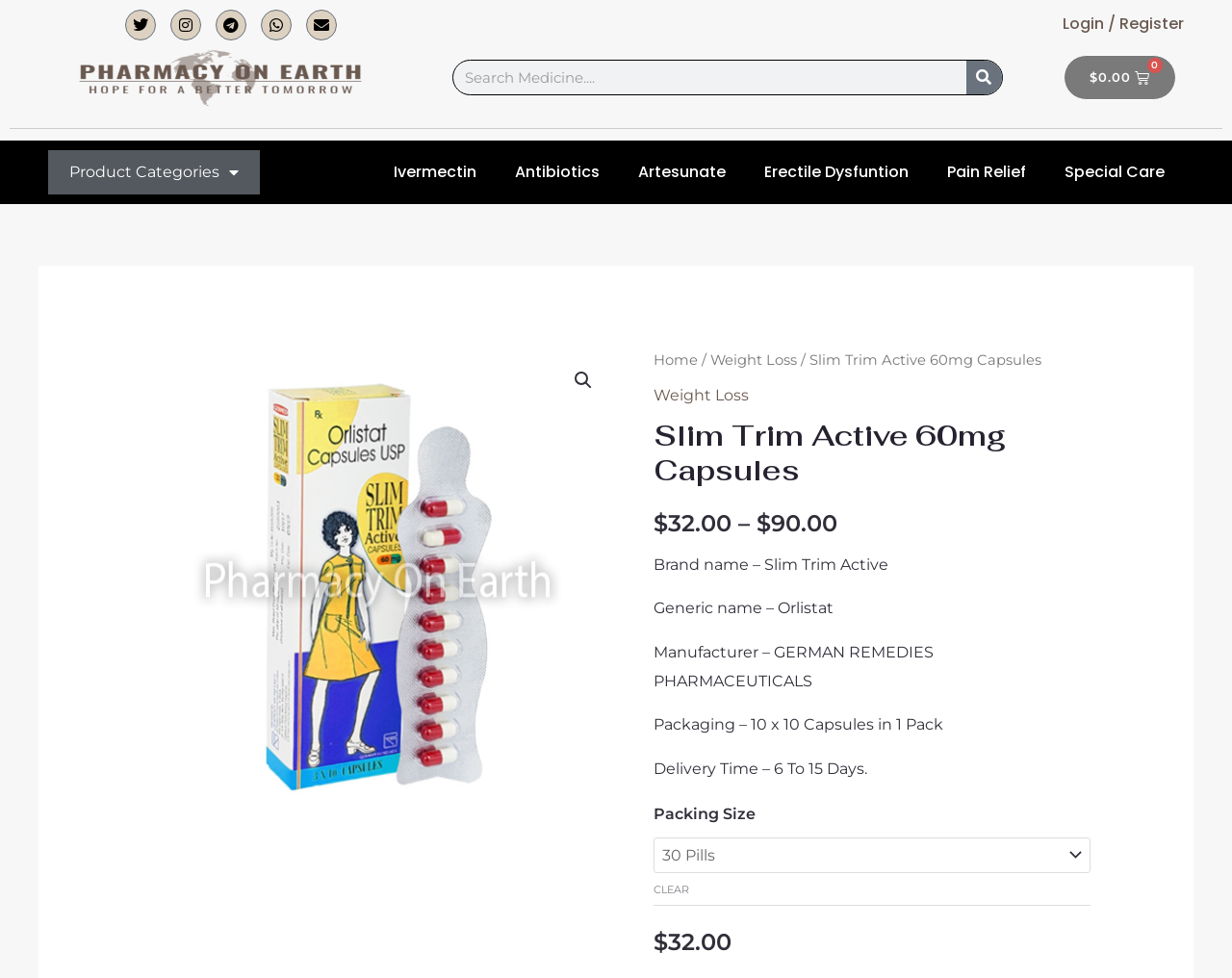Locate the bounding box coordinates of the area where you should click to accomplish the instruction: "Select packing size".

[0.531, 0.856, 0.885, 0.892]